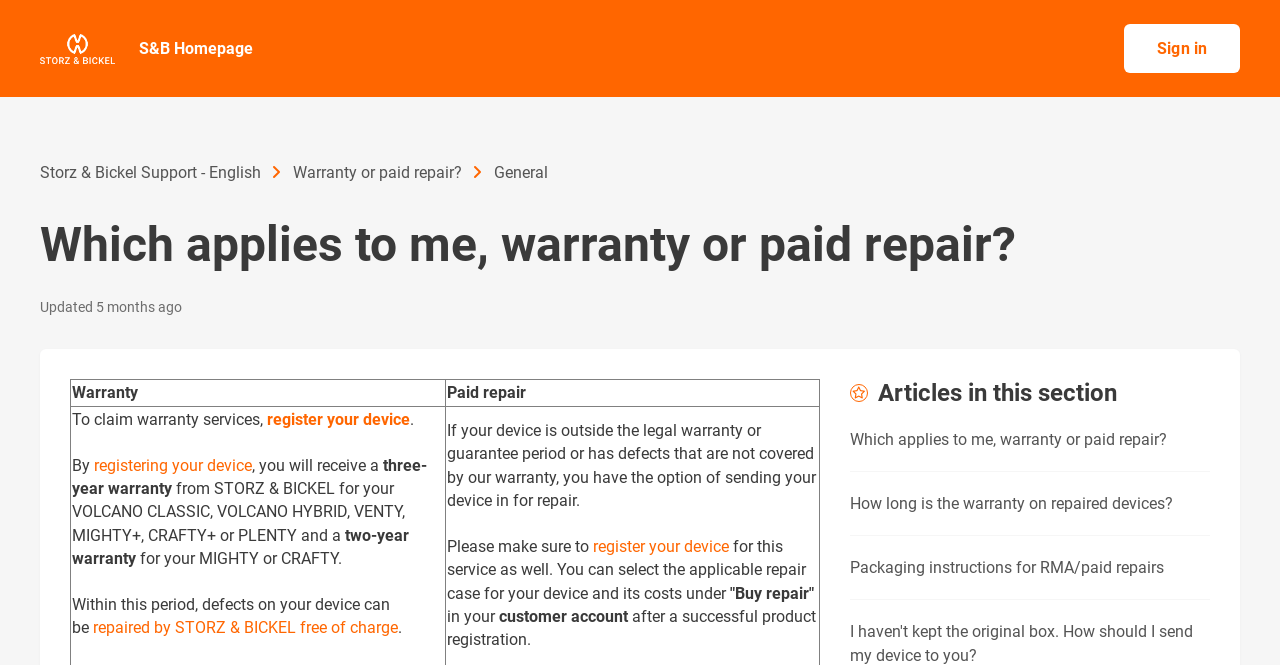Specify the bounding box coordinates of the area to click in order to execute this command: 'Go to S&B Homepage'. The coordinates should consist of four float numbers ranging from 0 to 1, and should be formatted as [left, top, right, bottom].

[0.108, 0.056, 0.197, 0.091]